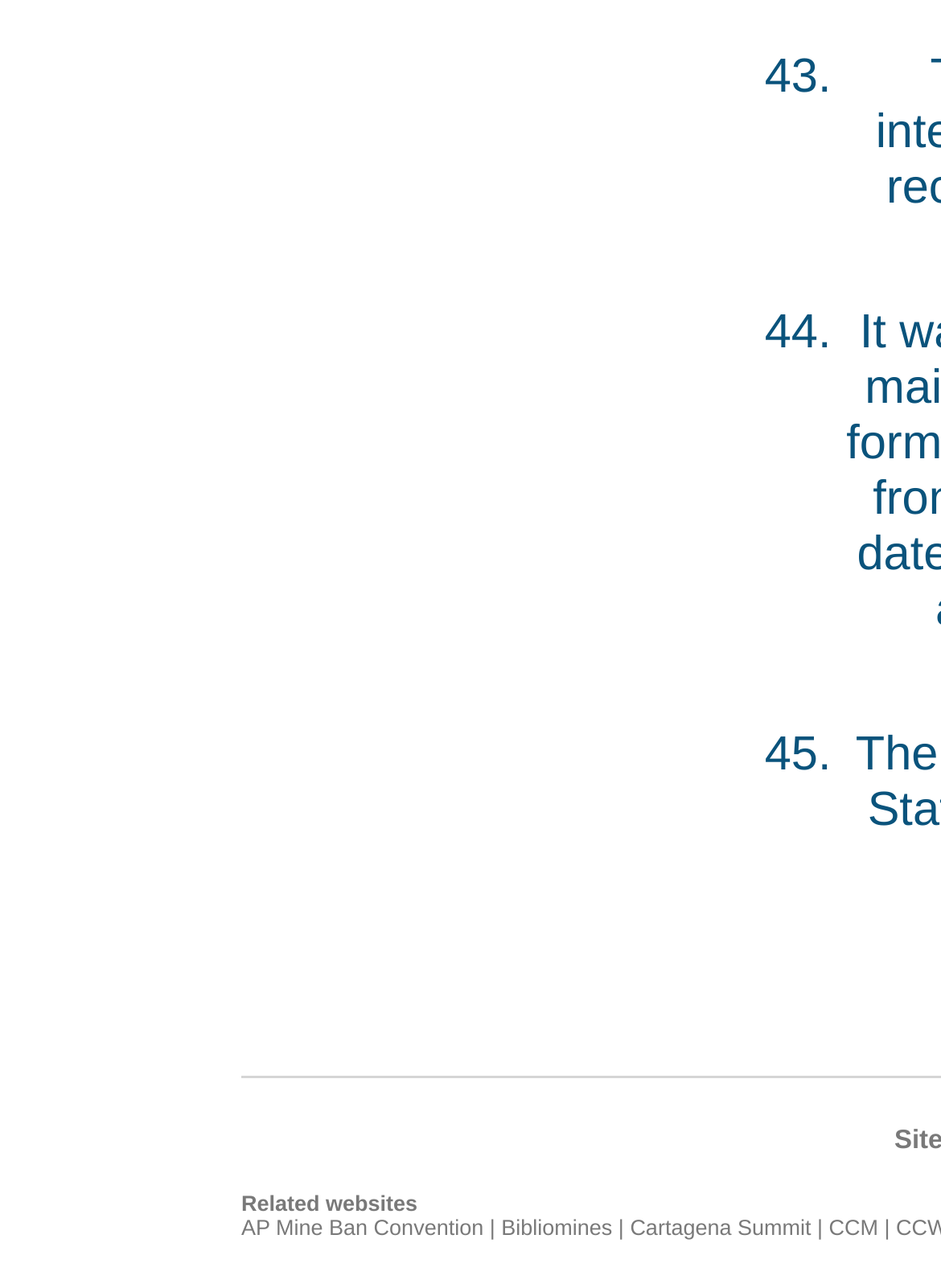Using a single word or phrase, answer the following question: 
What is the first list marker?

43.